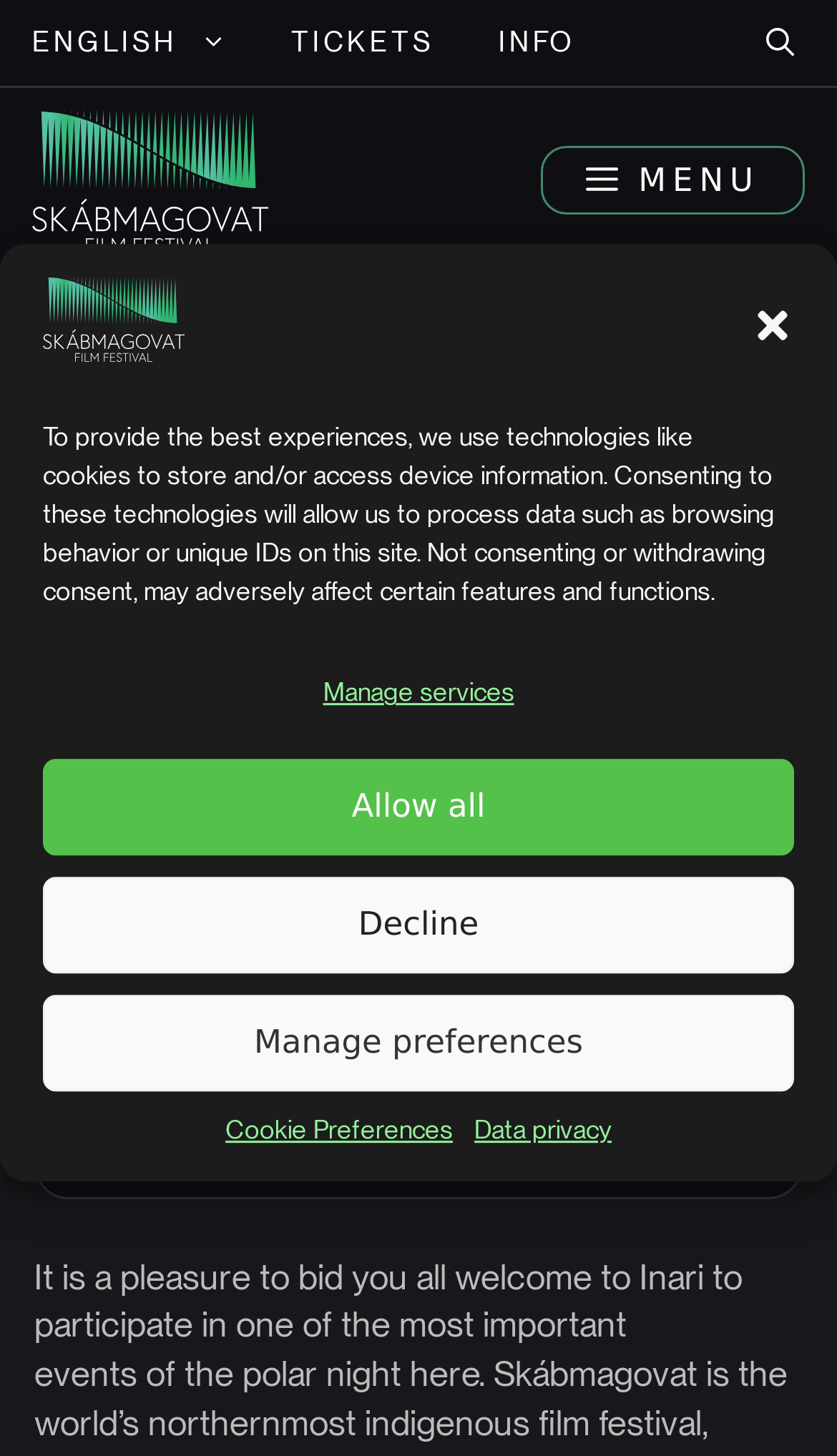Are there multiple languages available on the website?
Please use the visual content to give a single word or phrase answer.

Yes